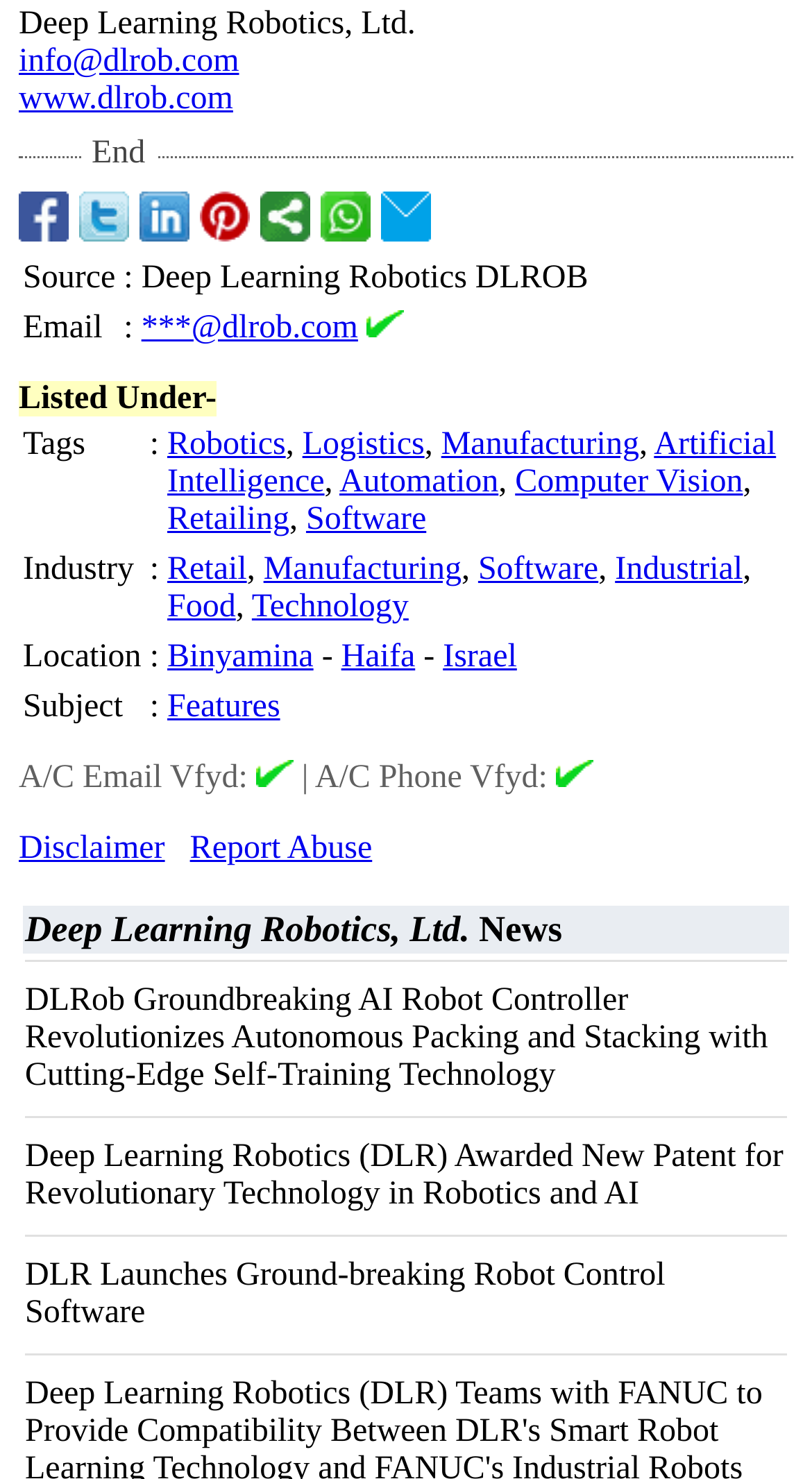Refer to the image and provide a thorough answer to this question:
How many news articles are listed?

The number of news articles is obtained by counting the links in the table row with the columnheader 'Deep Learning Robotics, Ltd. News'. There are 3 links to news articles.